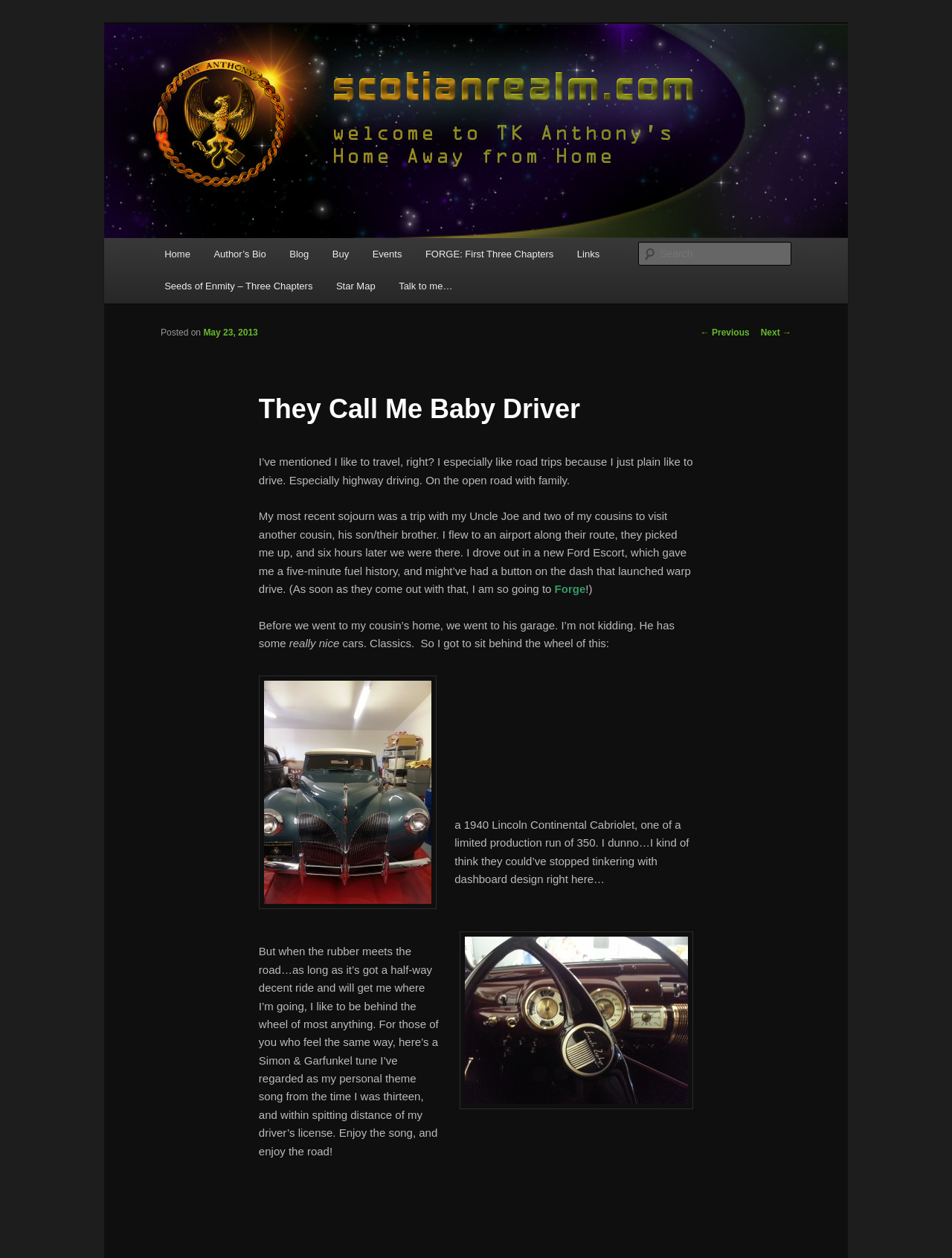Please answer the following question as detailed as possible based on the image: 
What is the name of the song mentioned in the blog post?

The author mentions a Simon & Garfunkel tune as their personal theme song, but does not specify the exact song title.